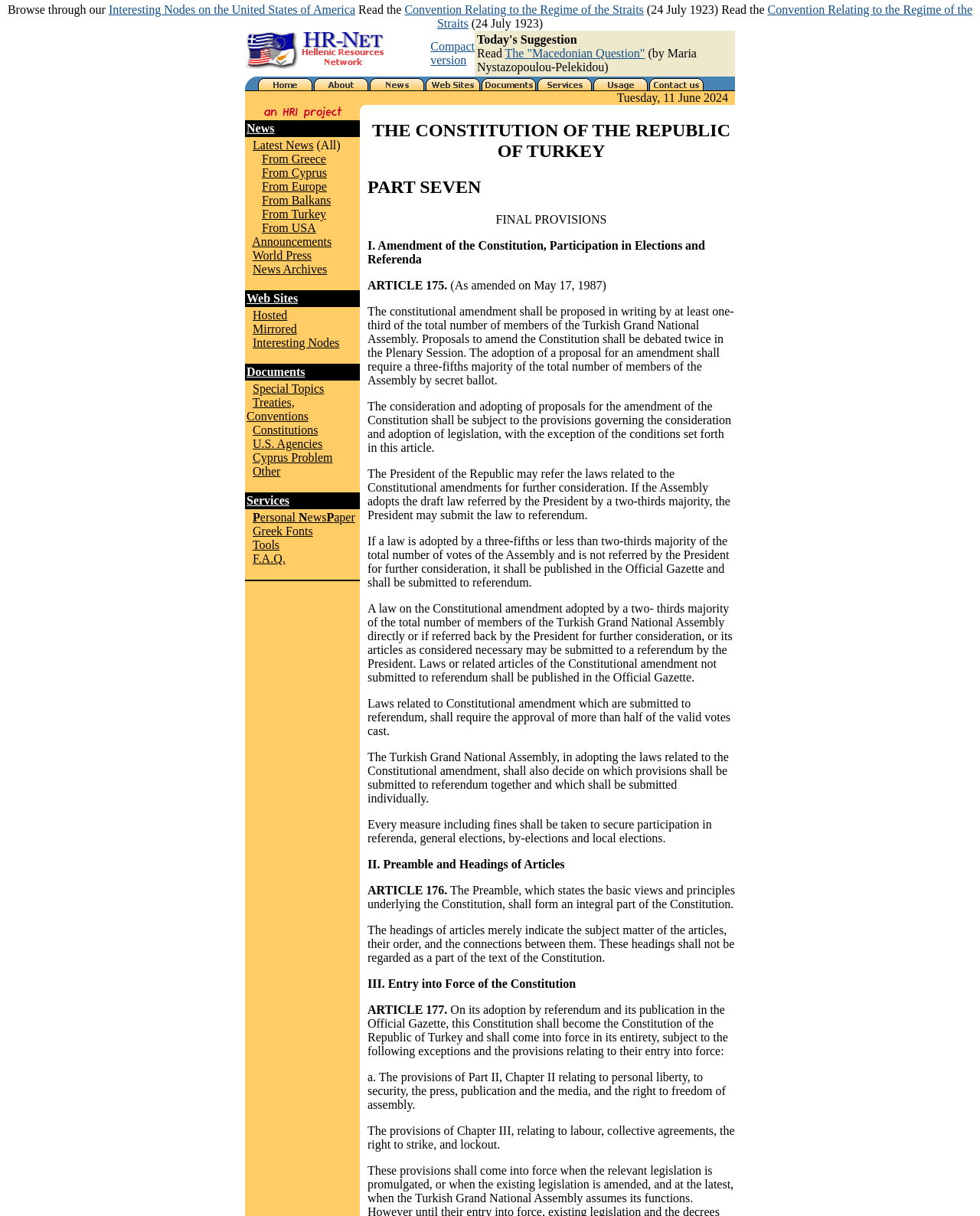Find the bounding box coordinates of the area that needs to be clicked in order to achieve the following instruction: "Read the Convention Relating to the Regime of the Straits". The coordinates should be specified as four float numbers between 0 and 1, i.e., [left, top, right, bottom].

[0.413, 0.003, 0.657, 0.013]